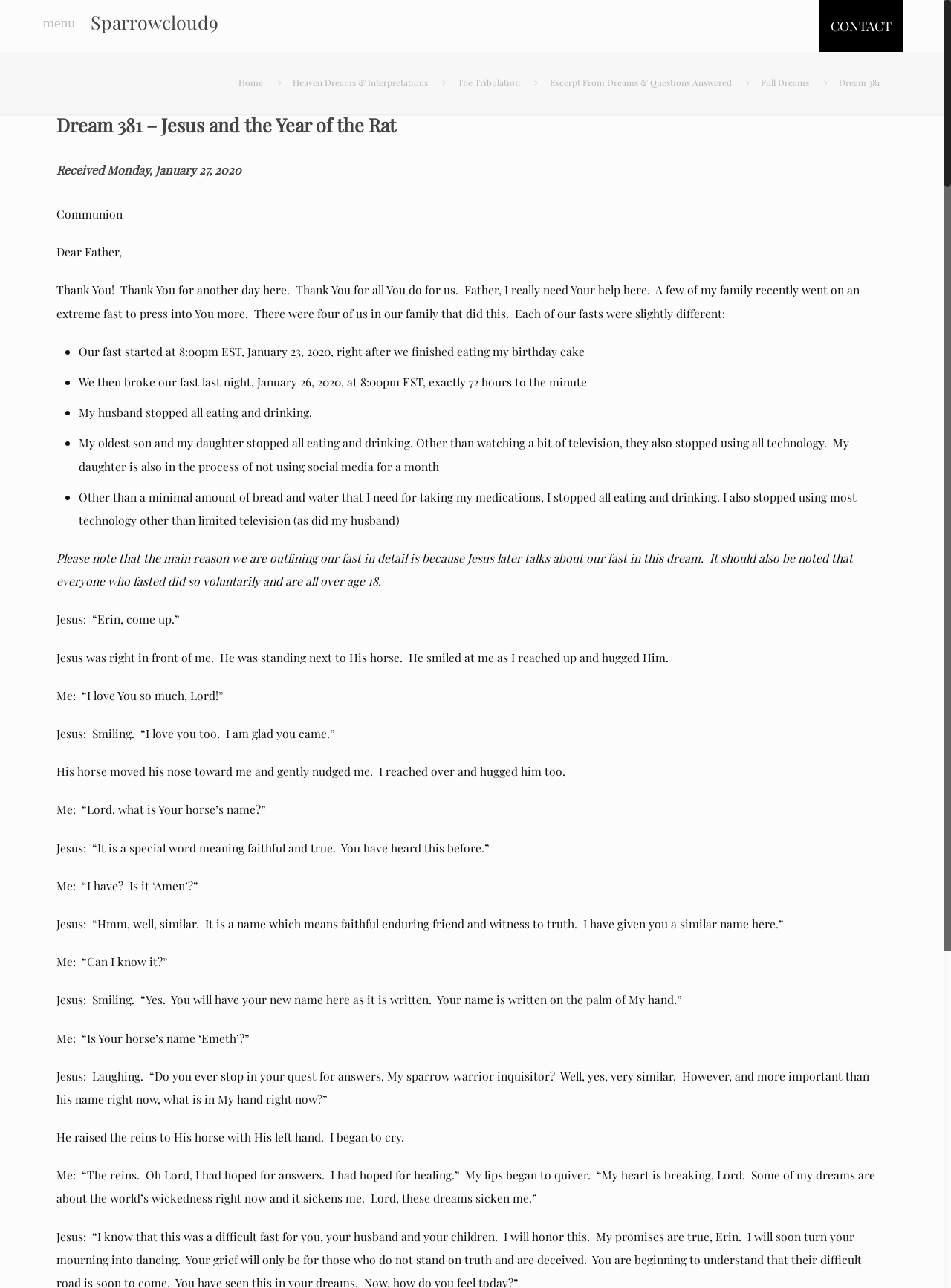Provide the bounding box coordinates of the section that needs to be clicked to accomplish the following instruction: "Click the 'menu' link."

[0.035, 0.002, 0.07, 0.028]